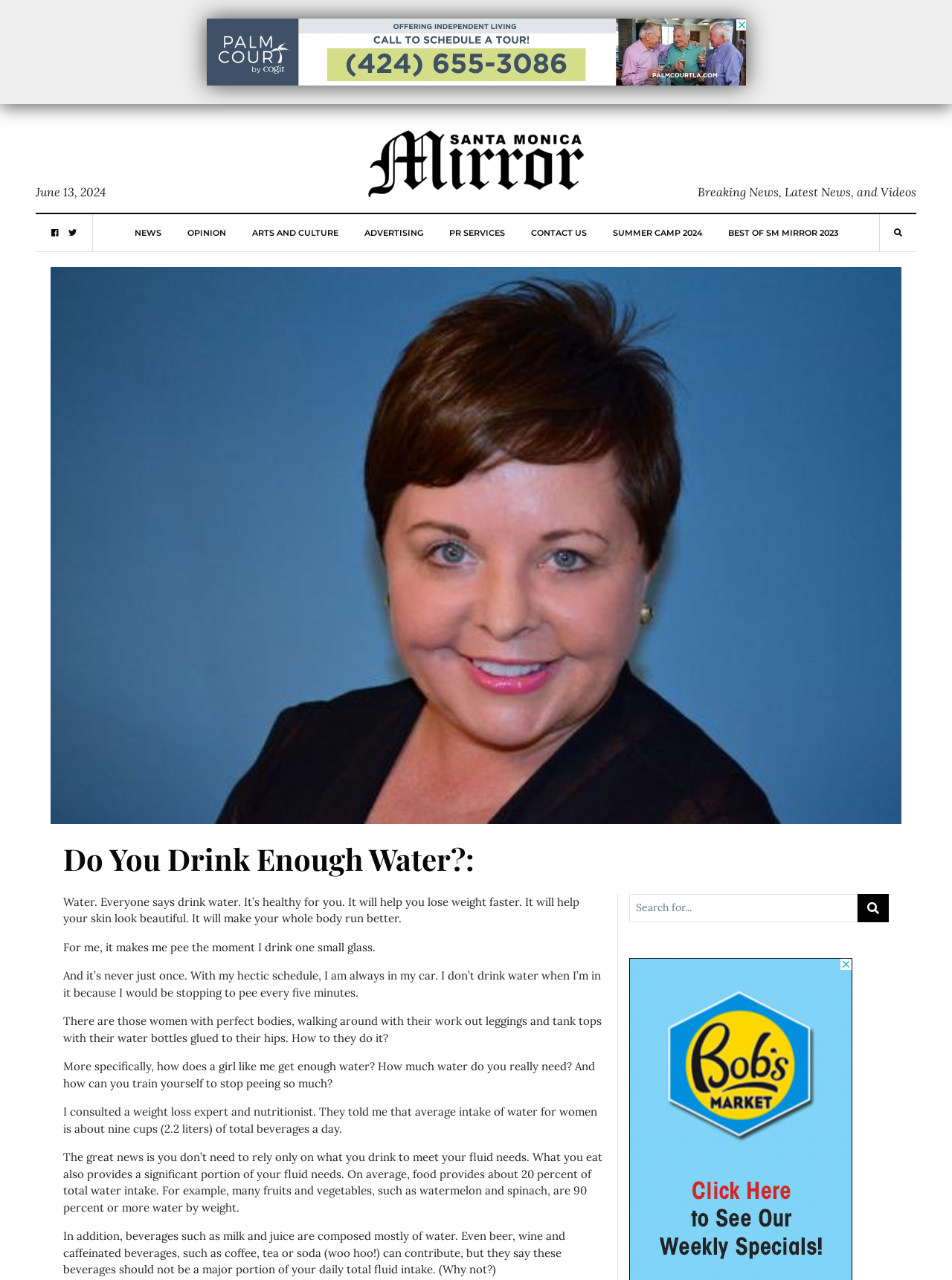Locate the bounding box coordinates of the element to click to perform the following action: 'contact us'. The coordinates should be given as four float values between 0 and 1, in the form of [left, top, right, bottom].

None